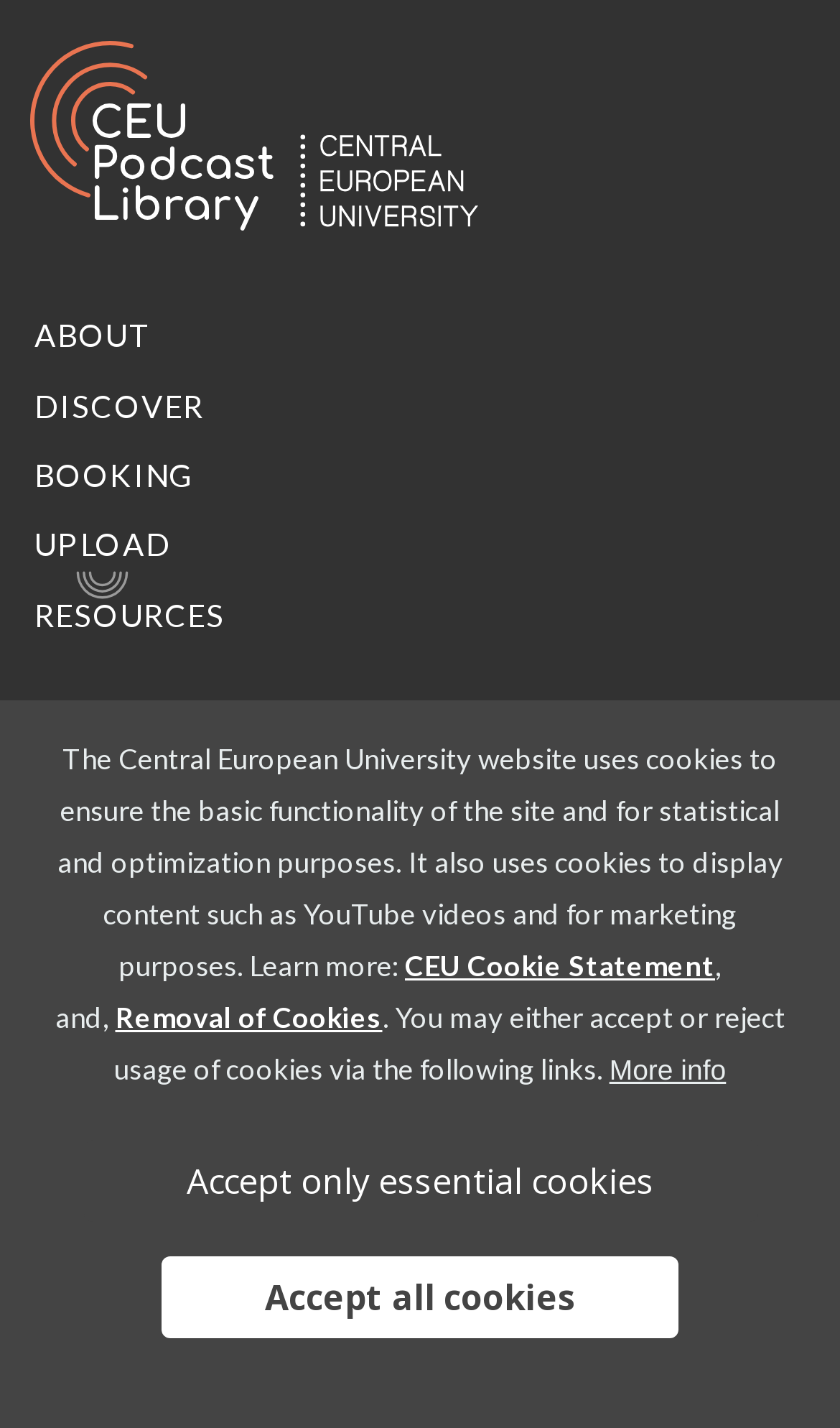Determine the bounding box coordinates of the region to click in order to accomplish the following instruction: "apply". Provide the coordinates as four float numbers between 0 and 1, specifically [left, top, right, bottom].

[0.837, 0.492, 0.95, 0.558]